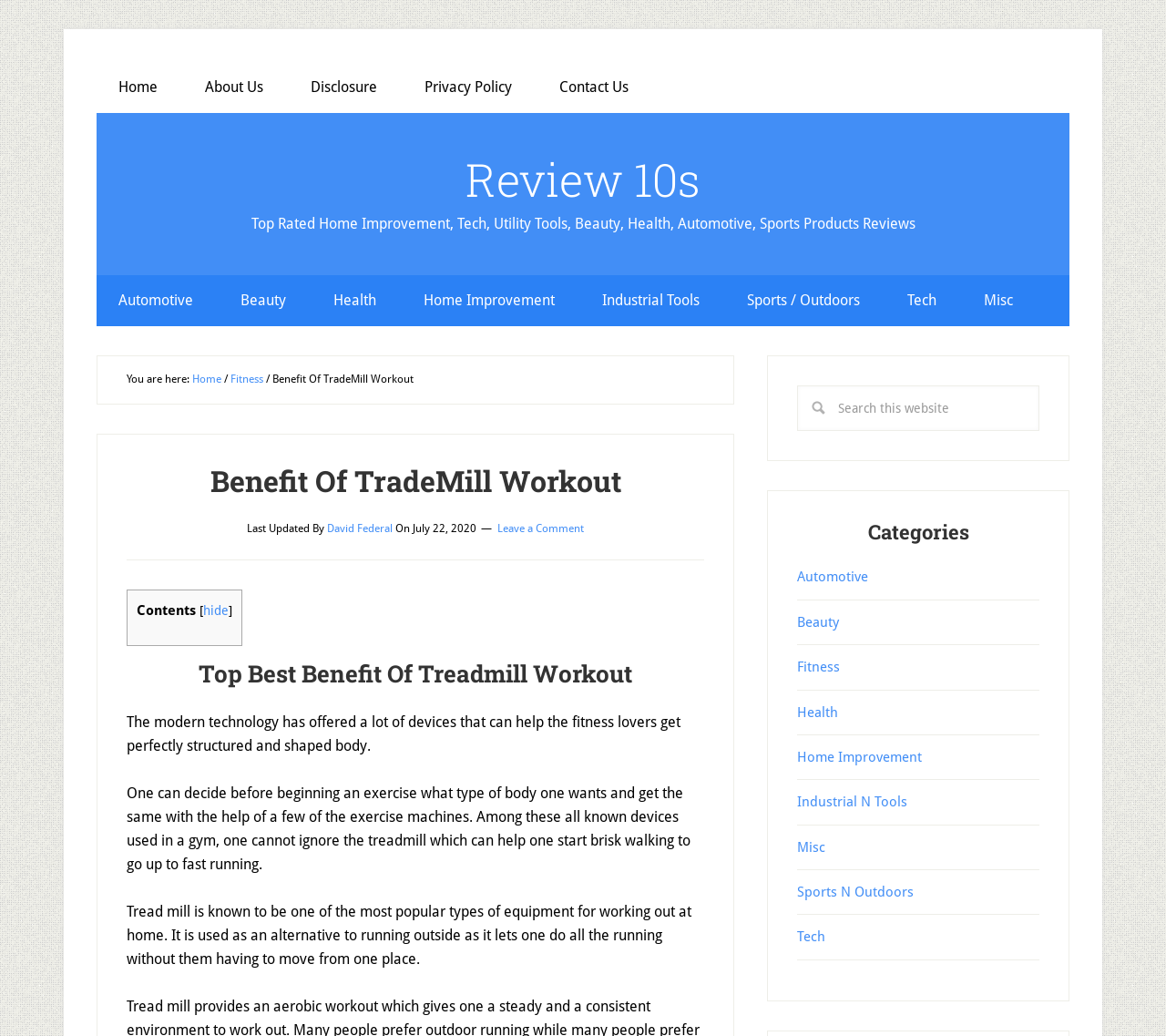Please specify the bounding box coordinates of the clickable region necessary for completing the following instruction: "Read the 'Benefit Of Treadmill Workout' article". The coordinates must consist of four float numbers between 0 and 1, i.e., [left, top, right, bottom].

[0.109, 0.447, 0.604, 0.541]